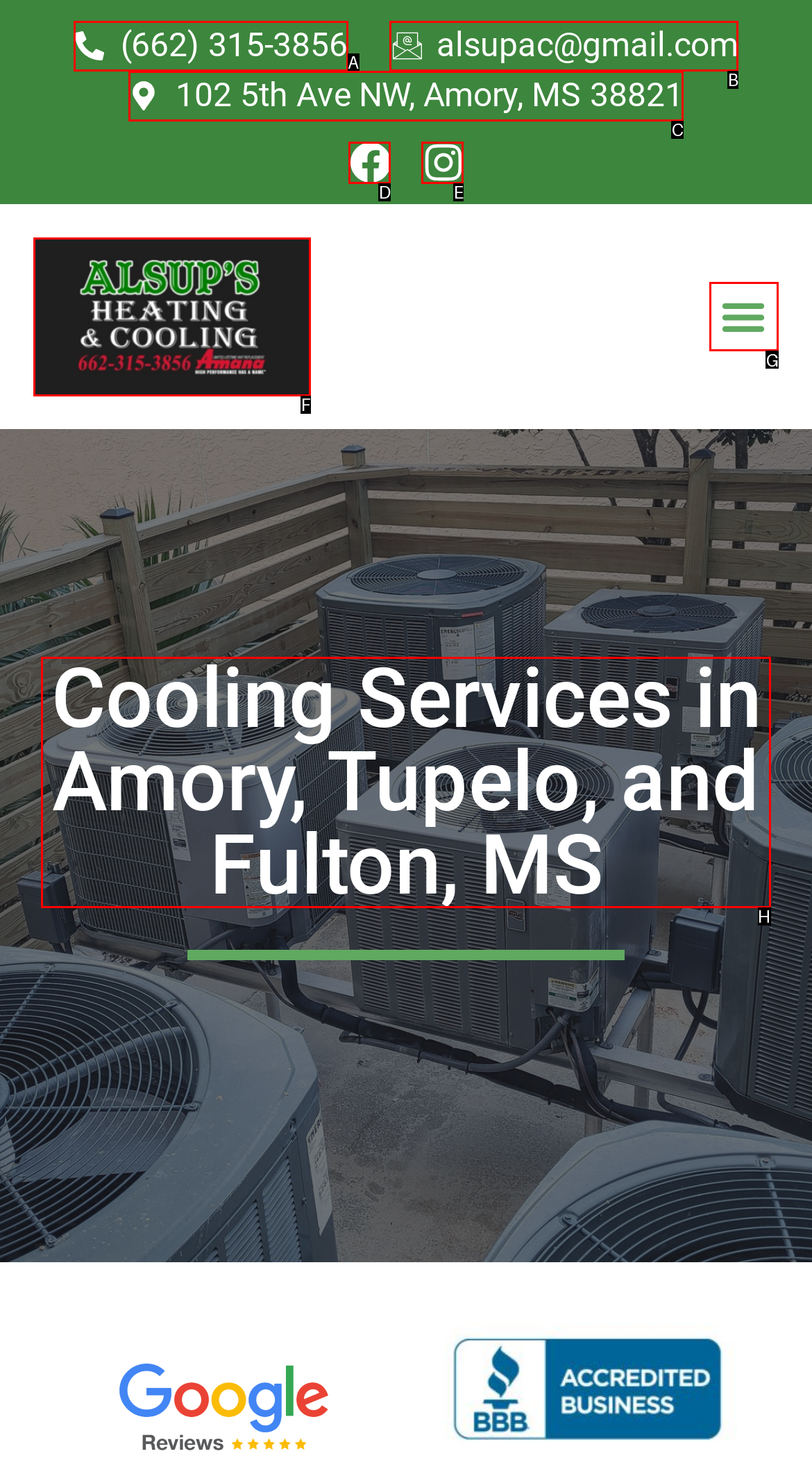Identify the correct UI element to click to achieve the task: Learn about cooling services.
Answer with the letter of the appropriate option from the choices given.

H